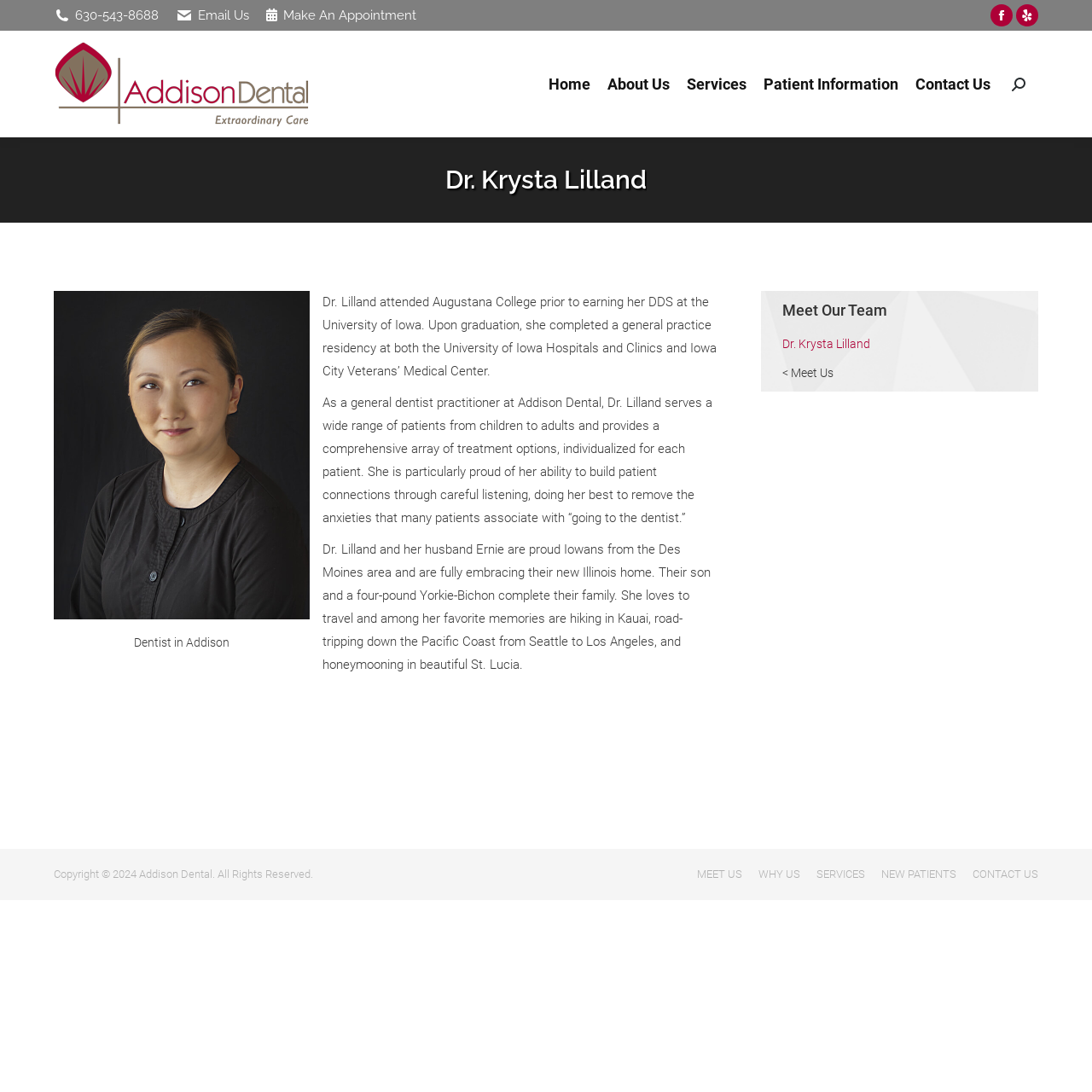Please identify the bounding box coordinates of the area that needs to be clicked to follow this instruction: "Call the dentist office".

[0.069, 0.006, 0.146, 0.022]